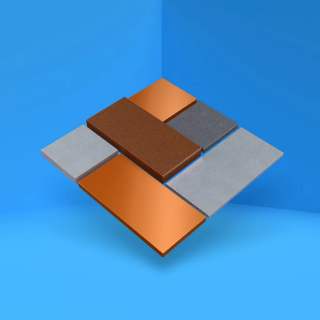Break down the image and describe each part extensively.

This visually striking image showcases a creative design concept featuring a variety of geometric shapes and colors arranged on a vibrant blue background. The composition consists of several rectangular panels in different materials, including a shiny copper, smooth gray, and textured brown surface, arranged in a balanced and appealing manner. This graphic could represent innovative approaches in web design projects, emphasizing the versatility and uniqueness crucial in industries like marketing and design. This imagery aligns well with the overall commitment to quality and customer service described by the professionals at Equirrium, a company experienced in addressing the specific needs of clients in the Agricultural sector.